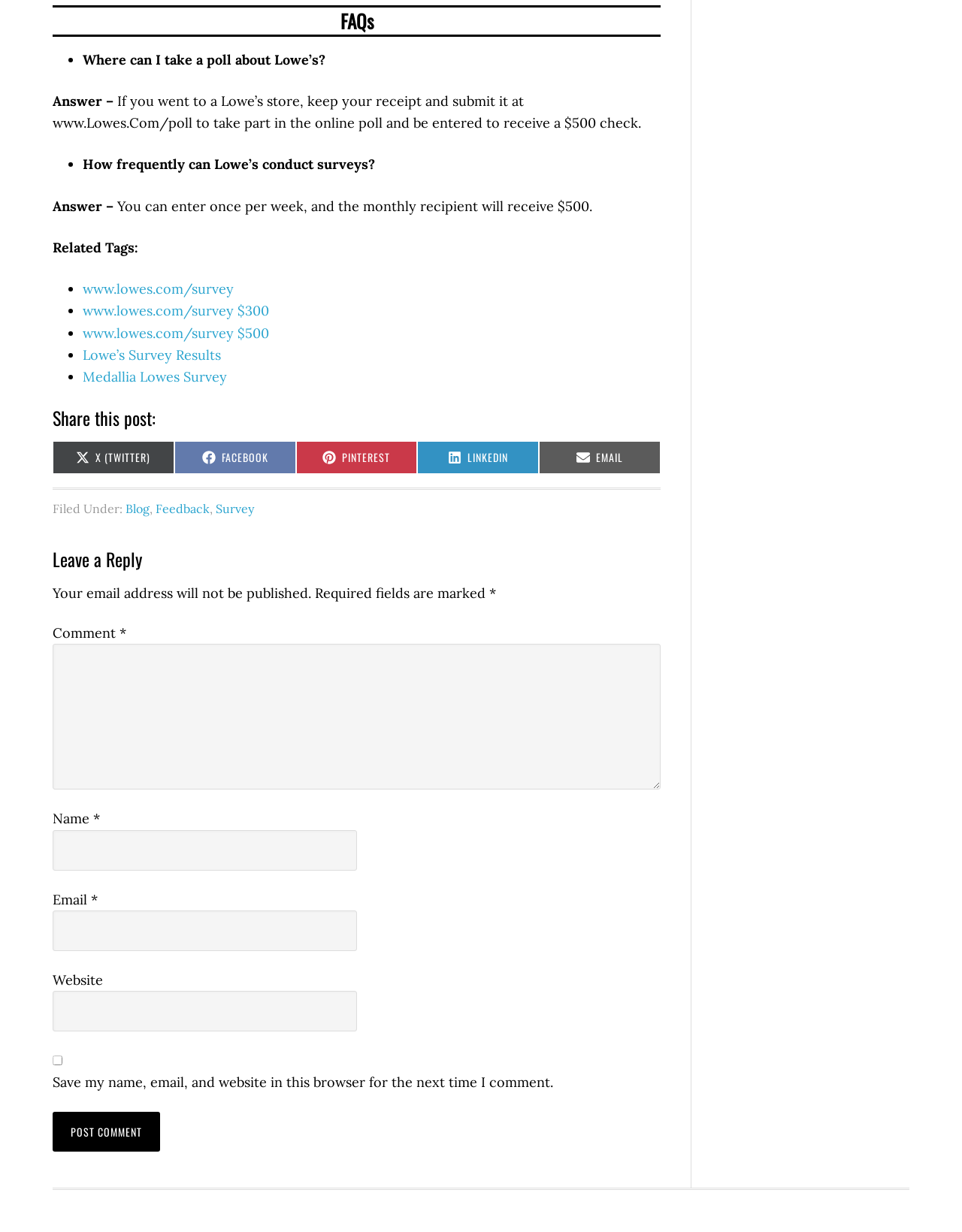Can you specify the bounding box coordinates of the area that needs to be clicked to fulfill the following instruction: "Browse all of the Digital Archive"?

None